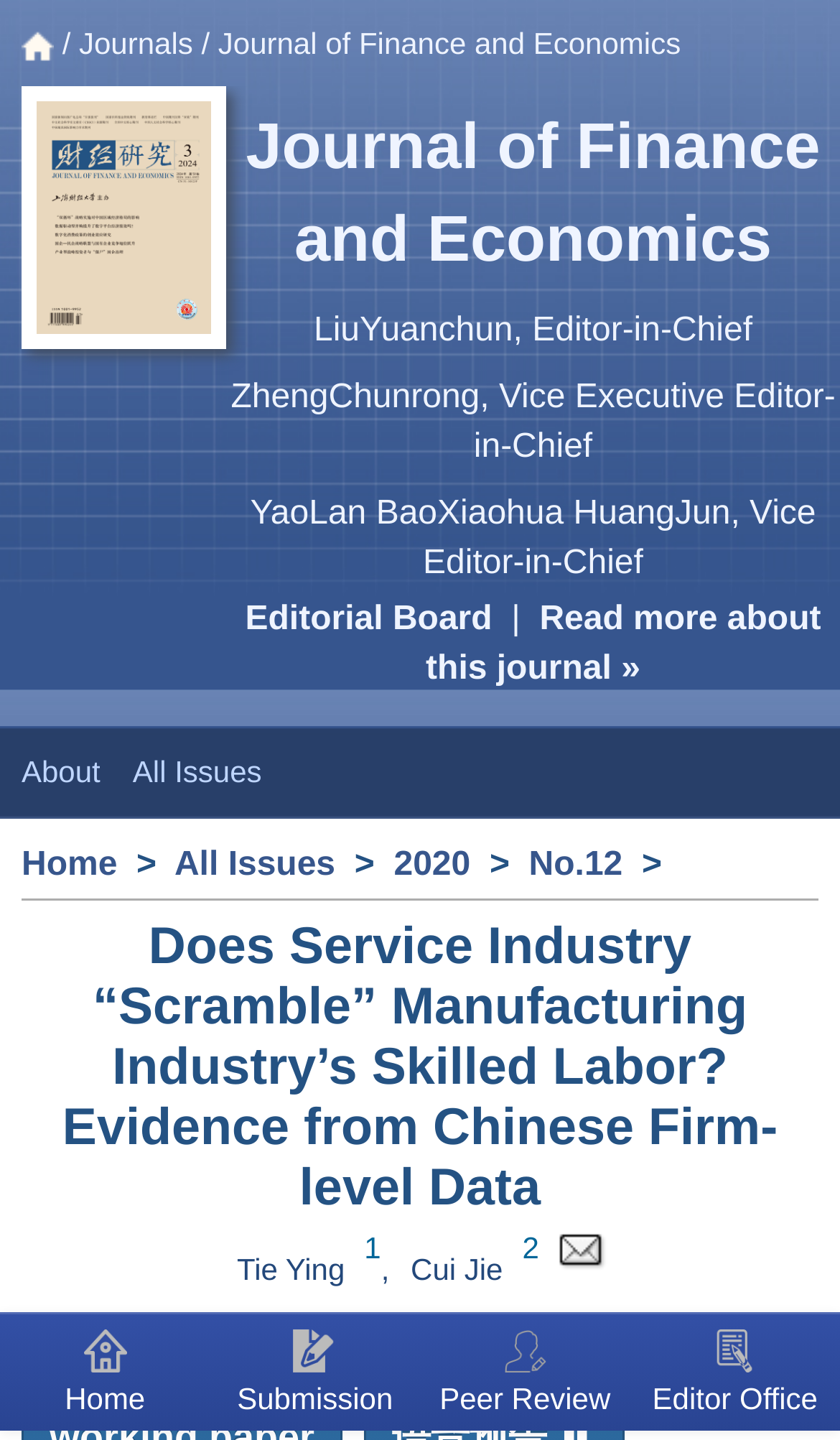Show the bounding box coordinates for the HTML element described as: "Editor Office".

[0.777, 0.959, 0.973, 0.983]